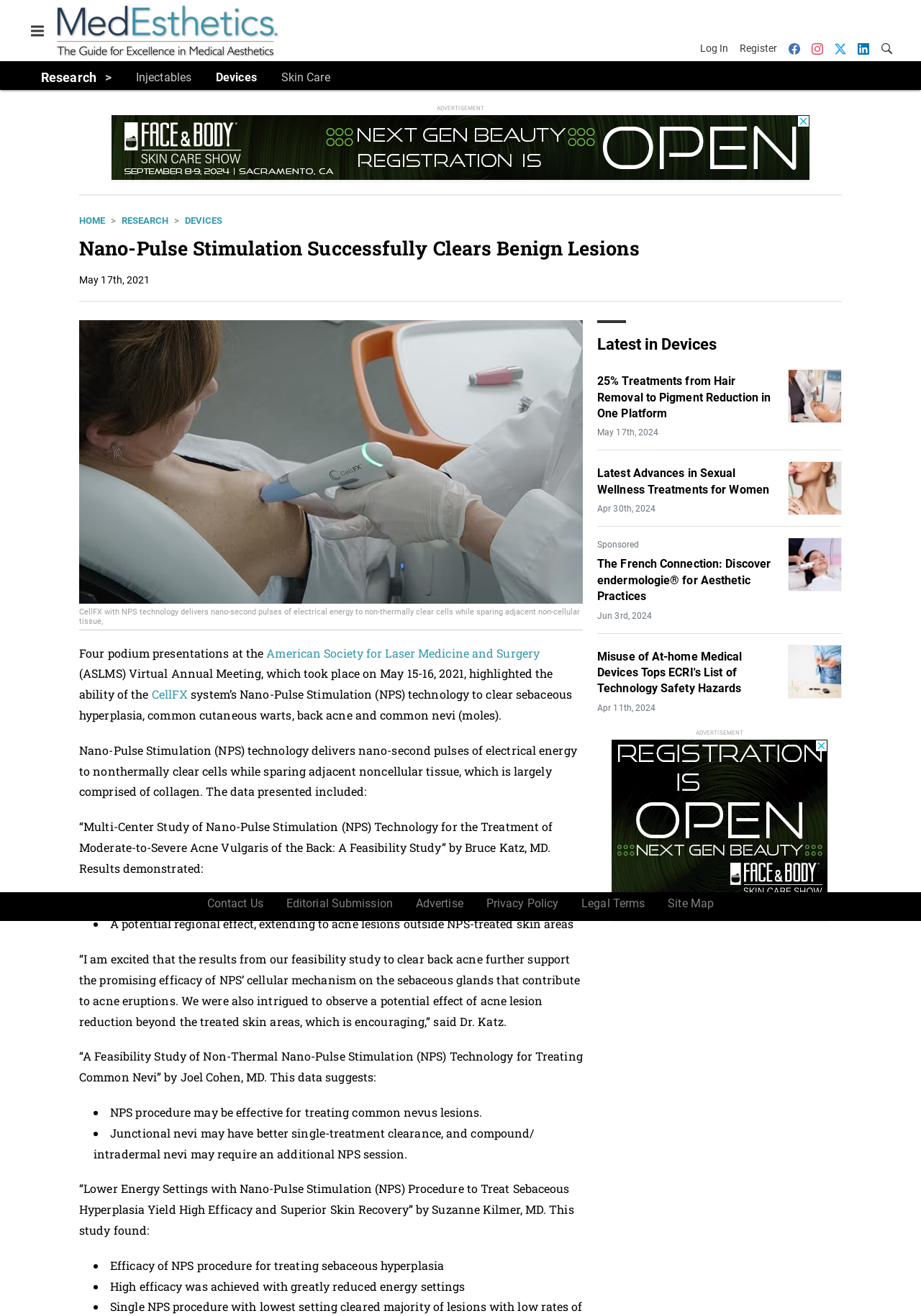What is the name of the technology used to treat sebaceous hyperplasia, common cutaneous warts, back acne, and common nevi?
Give a detailed explanation using the information visible in the image.

The text states that the CellFX system's Nano-Pulse Stimulation (NPS) technology is used to treat sebaceous hyperplasia, common cutaneous warts, back acne, and common nevi.